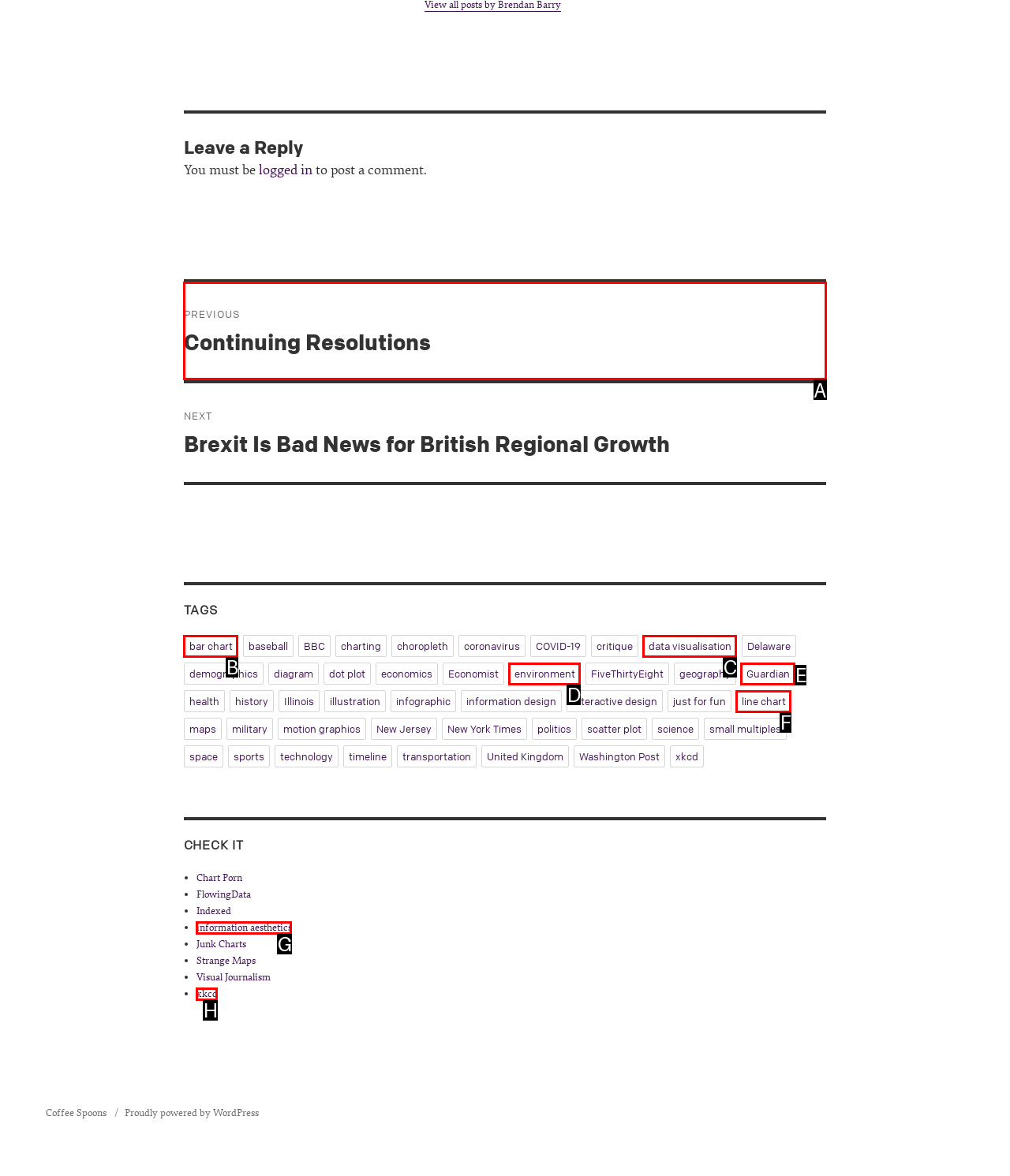Show which HTML element I need to click to perform this task: View previous post Answer with the letter of the correct choice.

A